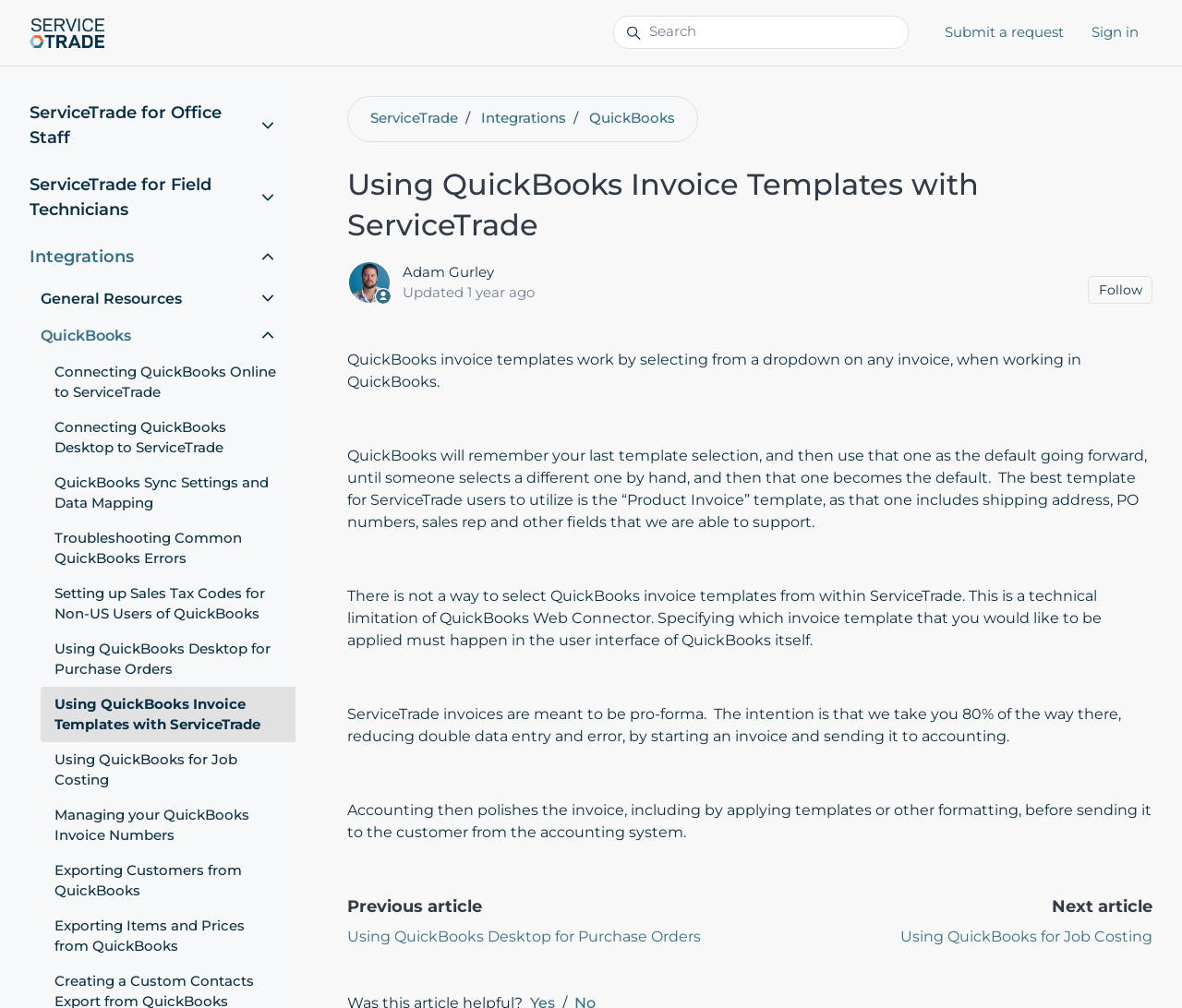Locate the bounding box coordinates of the segment that needs to be clicked to meet this instruction: "Follow this article".

[0.92, 0.274, 0.975, 0.301]